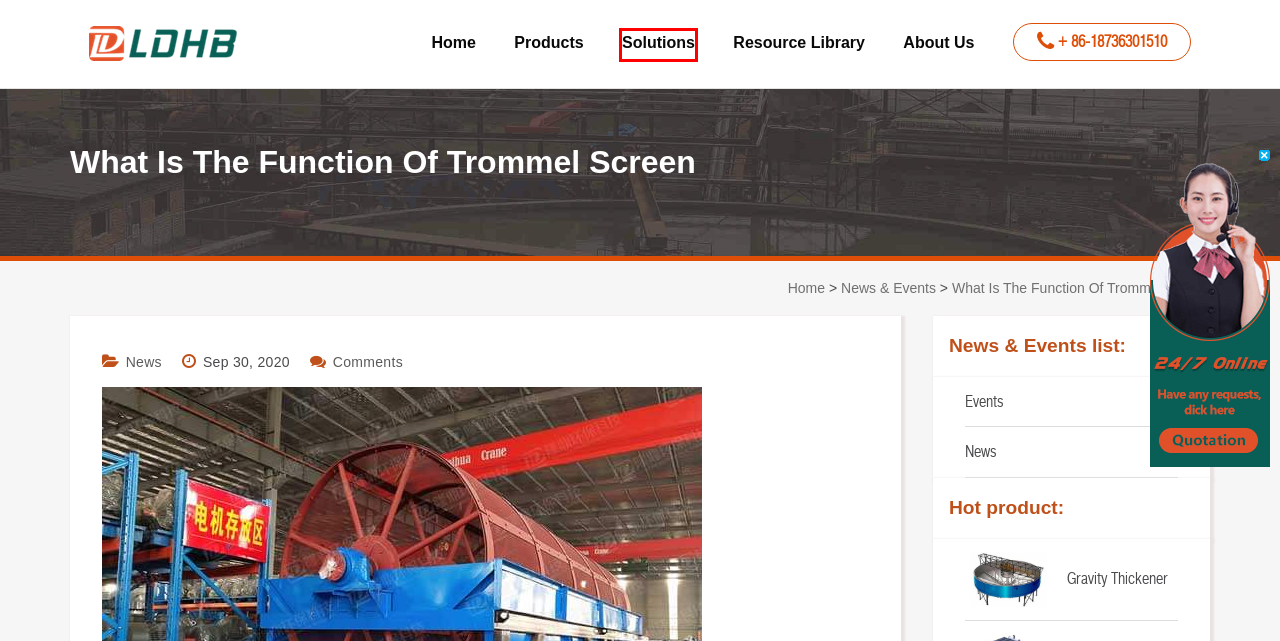Look at the screenshot of a webpage with a red bounding box and select the webpage description that best corresponds to the new page after clicking the element in the red box. Here are the options:
A. Products | LDHB
B. Events | LDHB
C. Resource Library | LDHB
D. Dialog Window
E. Solutions | LDHB
F. News | LDHB
G. Gravity Thickener | LDHB
H. News & Events | LDHB

E